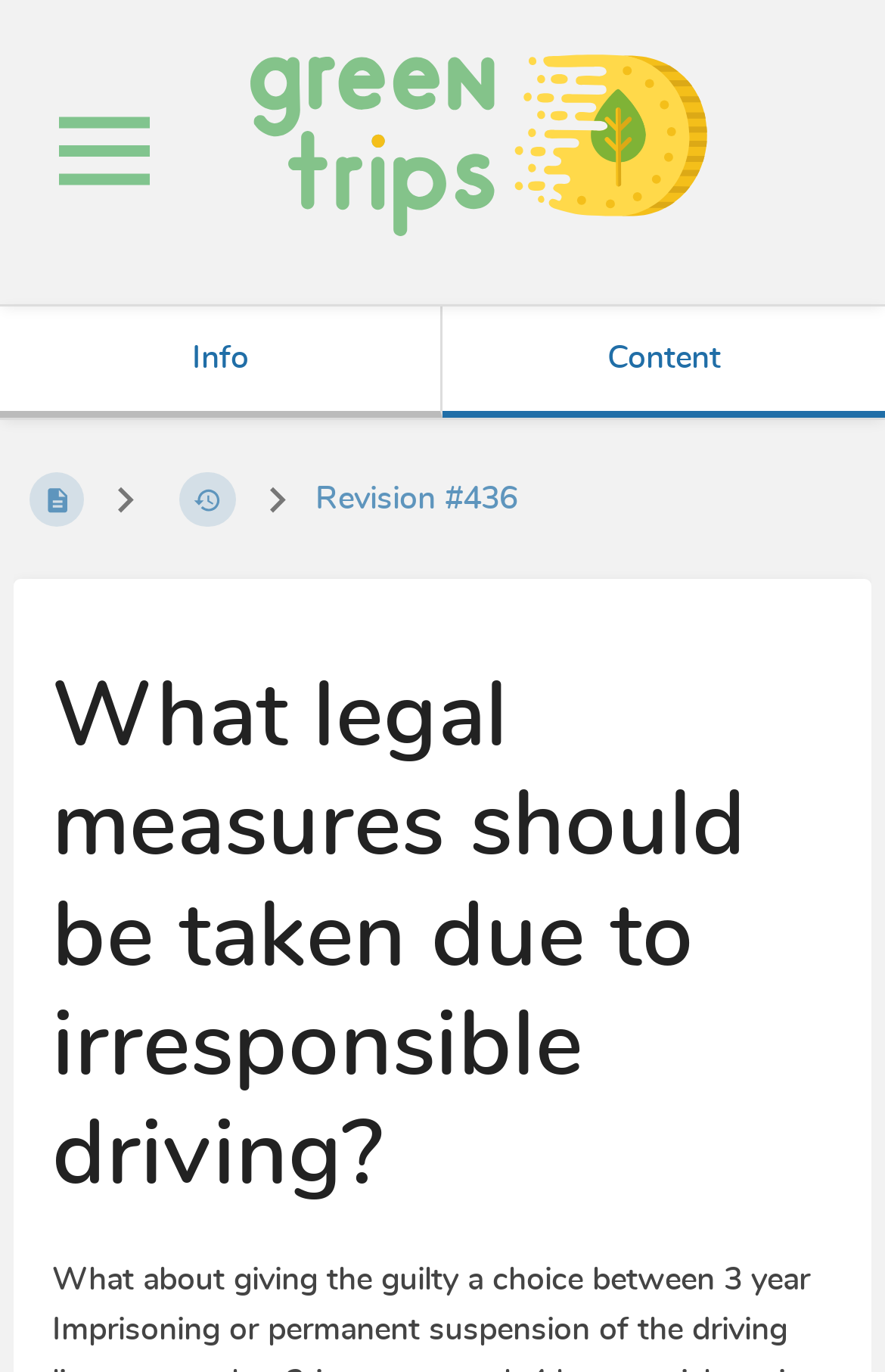Find the main header of the webpage and produce its text content.

What legal measures should be taken due to irresponsible driving?